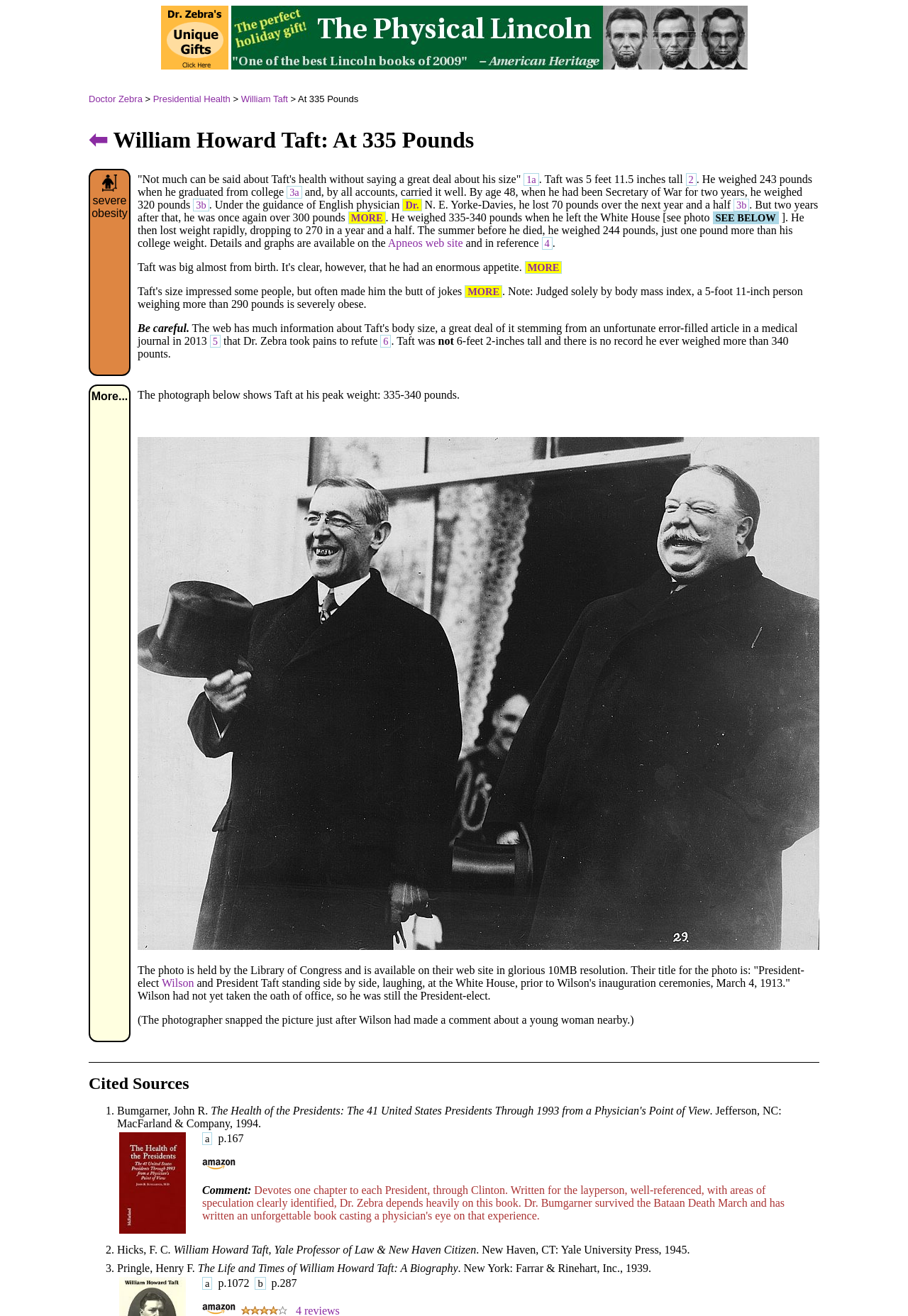Provide a thorough description of the webpage you see.

This webpage is about William Howard Taft, the 27th President of the United States, with a focus on his health and weight. At the top of the page, there is a heading with Taft's name and weight, "William Howard Taft: At 335 Pounds". Below this, there are several links and images, including a link to "Doctor Zebra" and "Presidential Health", as well as an image with a caption "⬅ William Howard Taft: At 335 Pounds".

The main content of the page is a long text about Taft's health, including his weight, height, and body mass index. The text is divided into several sections, with links and images scattered throughout. There are also several references to other sources, including books and websites.

In the middle of the page, there is a table with two rows, each containing several cells with text and images. The first row has a cell with the text "severe obesity" and an image, followed by a cell with a long text about Taft's weight and health. The second row has a cell with the text "More..." and an image, followed by a cell with a long text about a photograph of Taft at his peak weight.

At the bottom of the page, there is a section titled "Cited Sources" with a list of three sources, each with a link and a brief description. There are also several images scattered throughout the page, including a photograph of Taft and several icons.

Overall, the page is densely packed with text and images, with a focus on providing detailed information about Taft's health and weight.